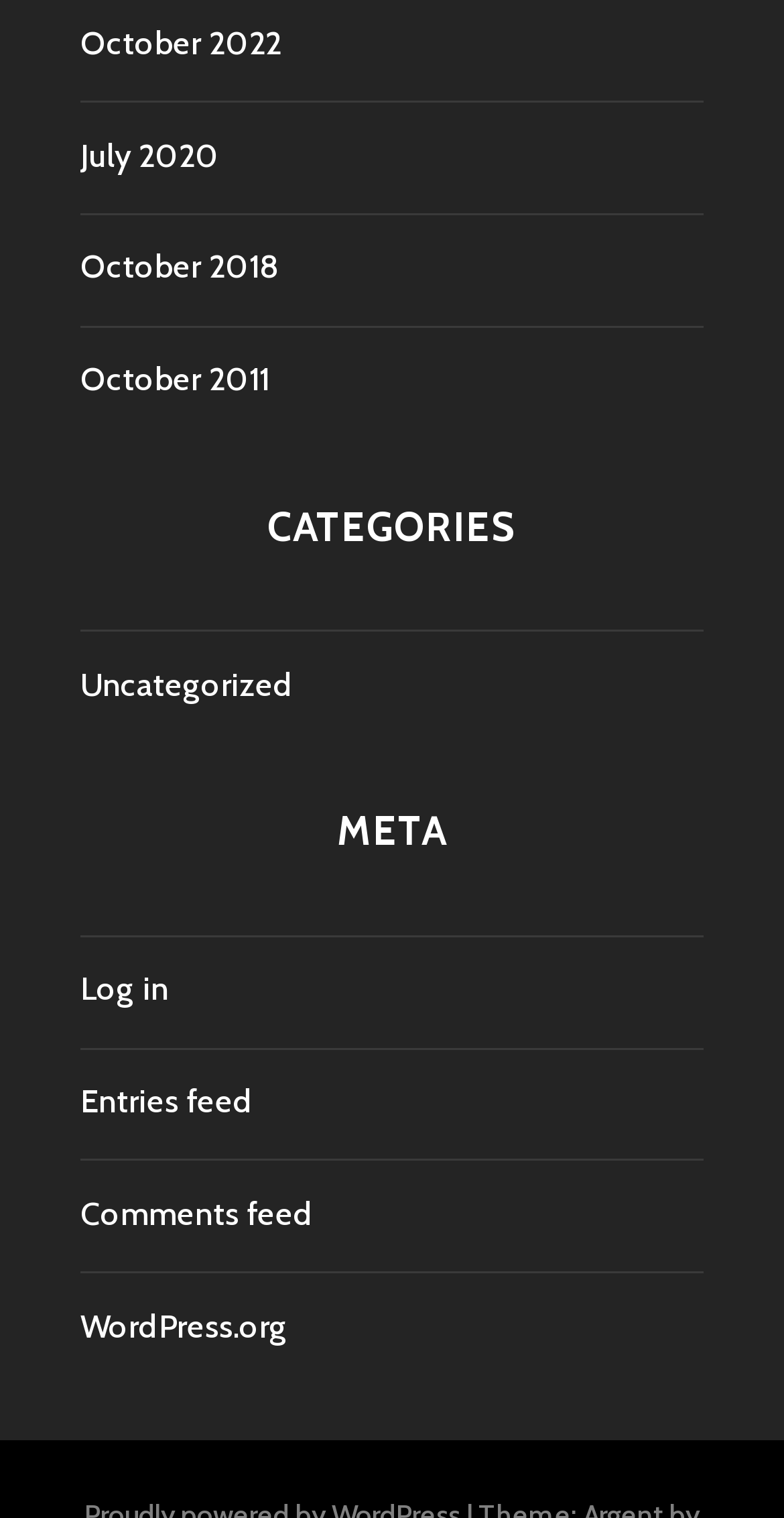How many feed links are available?
Please answer the question as detailed as possible based on the image.

The webpage has two feed links, namely 'Entries feed' and 'Comments feed', which are listed under the 'META' heading.